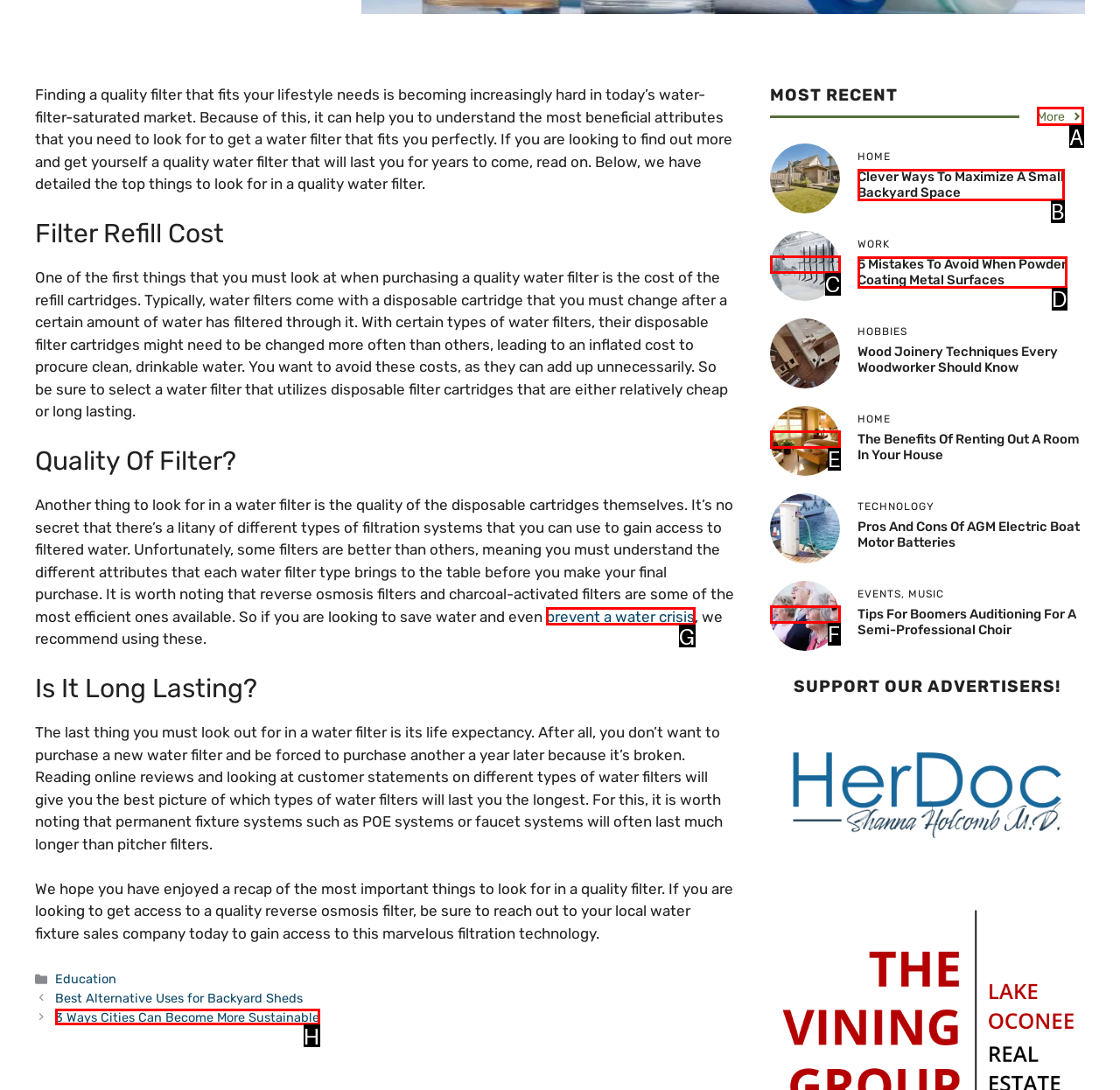Which HTML element among the options matches this description: prevent a water crisis? Answer with the letter representing your choice.

G